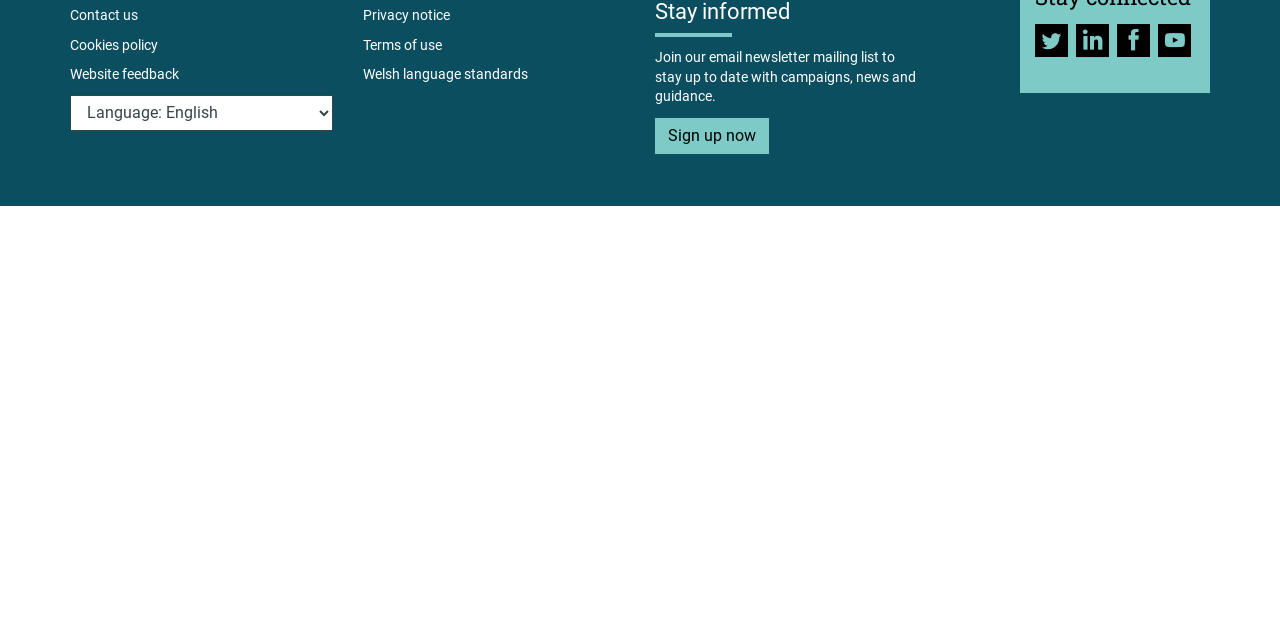Based on the element description Welsh language standards, identify the bounding box coordinates for the UI element. The coordinates should be in the format (top-left x, top-left y, bottom-right x, bottom-right y) and within the 0 to 1 range.

[0.283, 0.104, 0.412, 0.129]